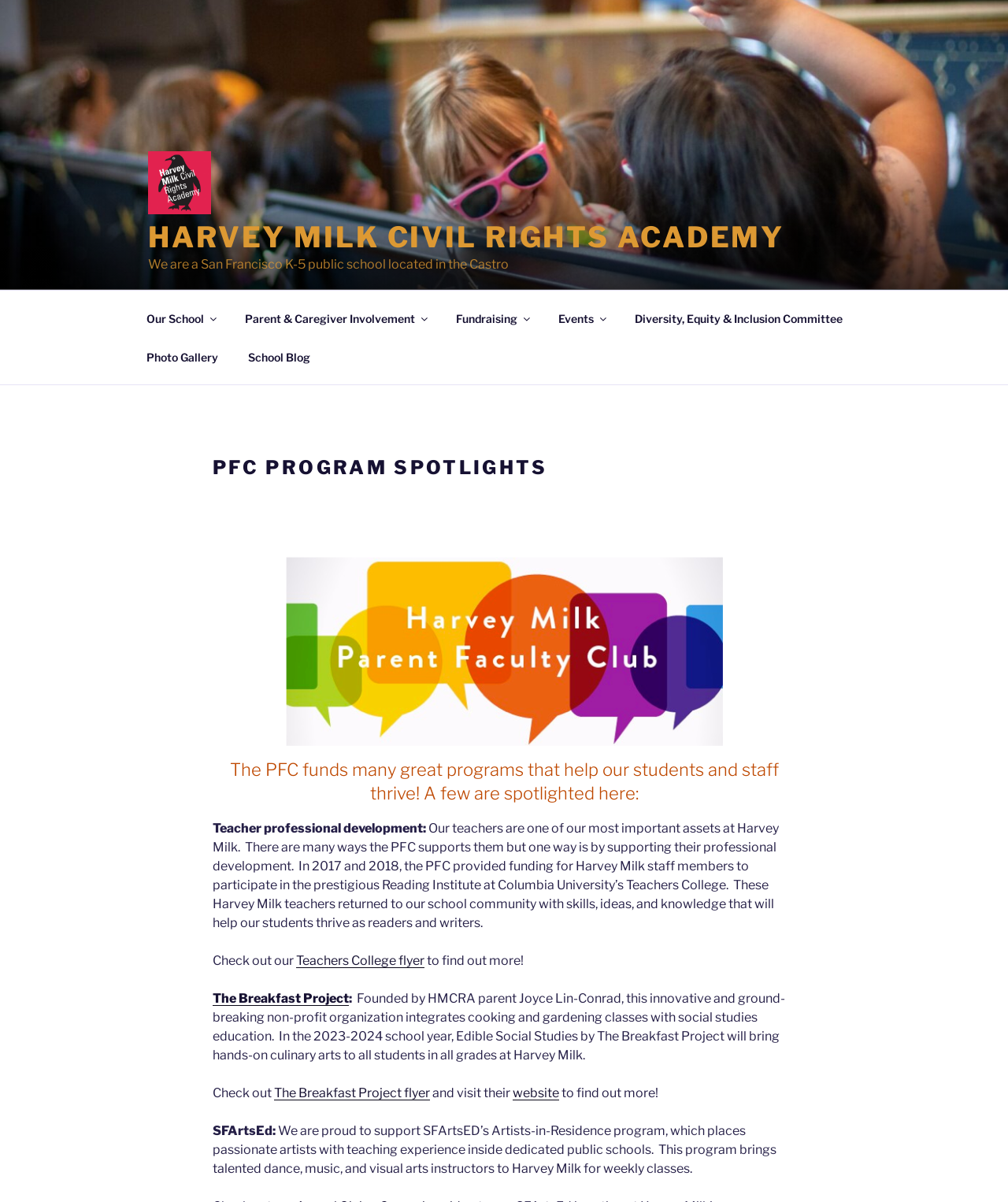Locate the bounding box coordinates of the element that needs to be clicked to carry out the instruction: "Visit the 'Our School' page". The coordinates should be given as four float numbers ranging from 0 to 1, i.e., [left, top, right, bottom].

[0.131, 0.249, 0.227, 0.281]